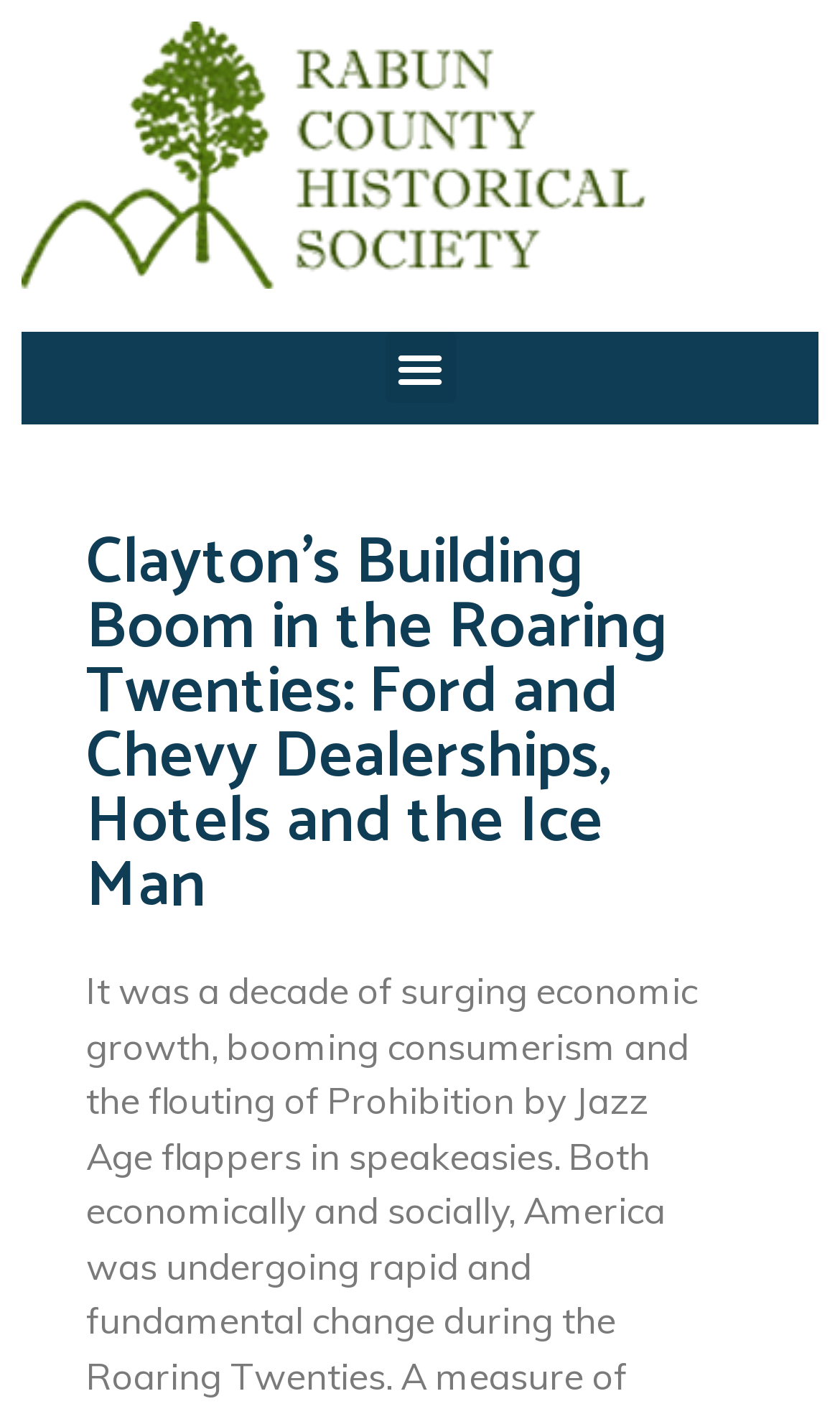Find the bounding box coordinates for the element described here: "Menu".

[0.458, 0.235, 0.542, 0.286]